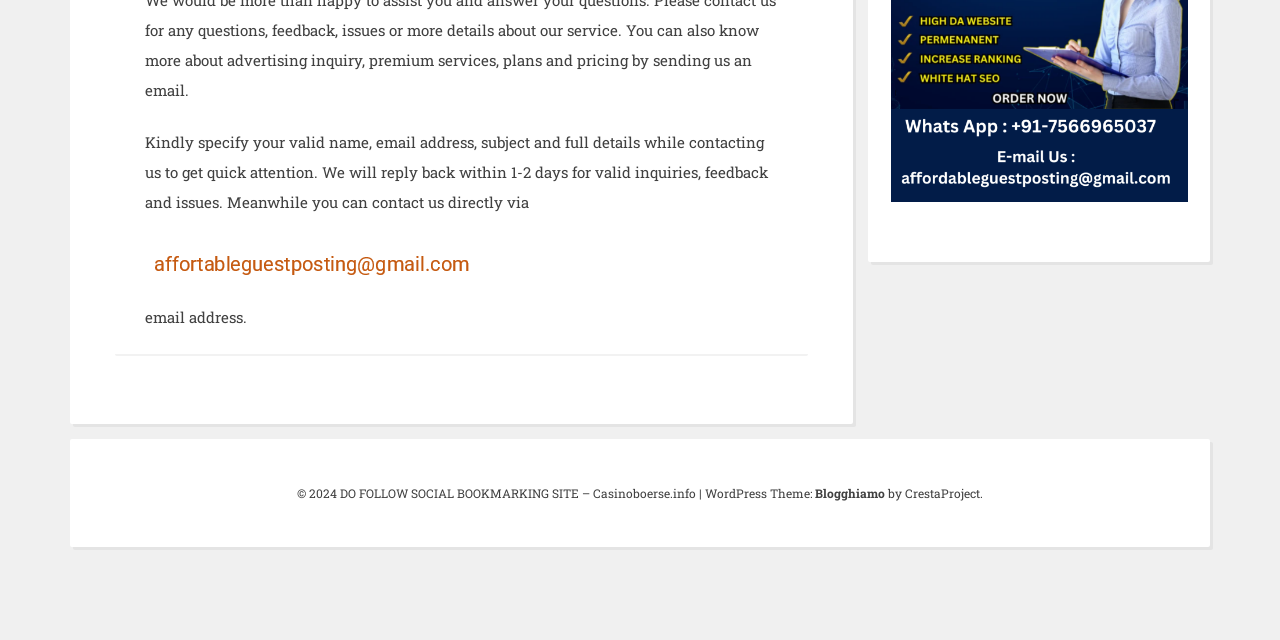Based on the description "Blogghiamo", find the bounding box of the specified UI element.

[0.637, 0.758, 0.691, 0.783]